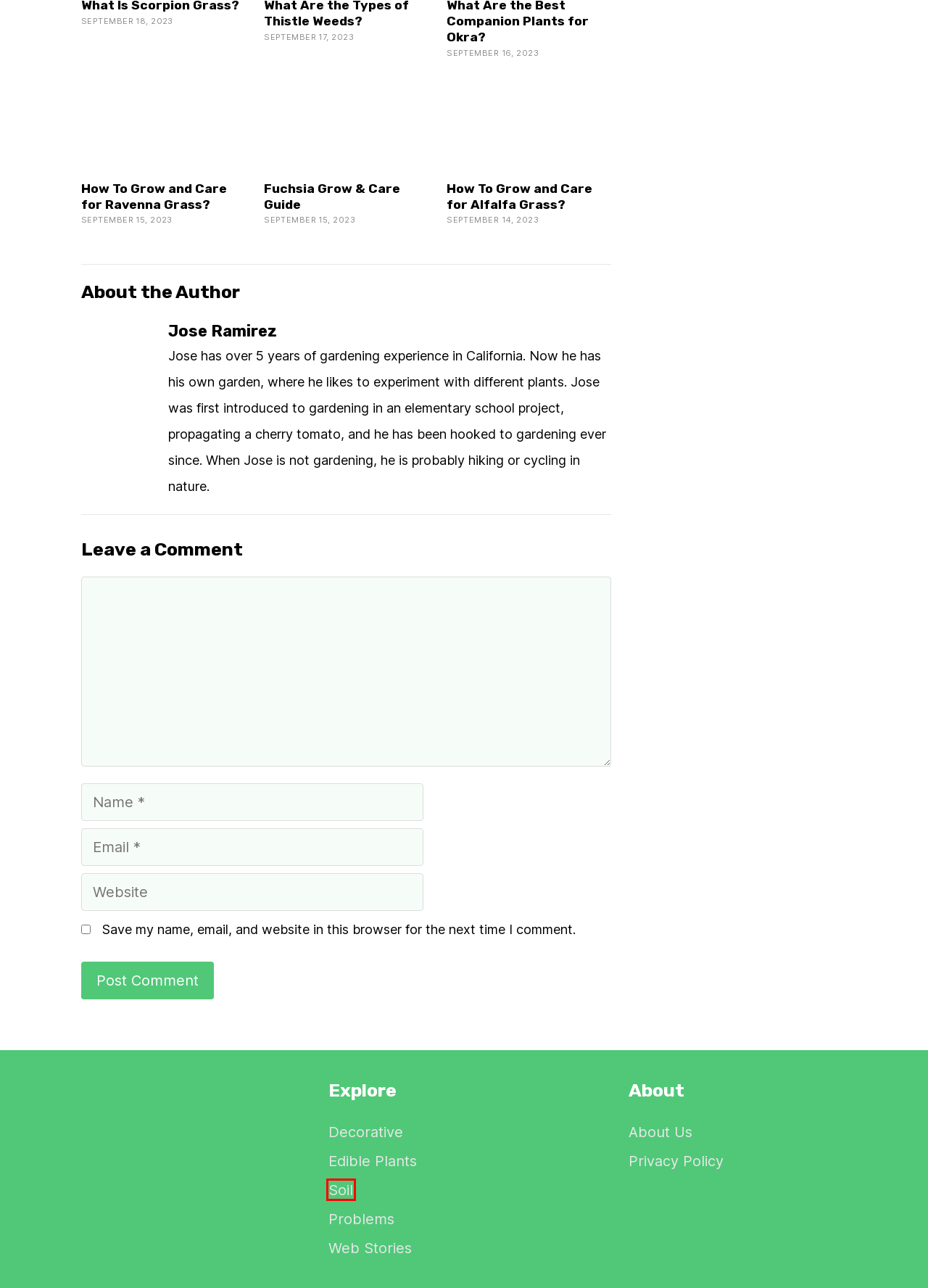You are provided with a screenshot of a webpage that has a red bounding box highlighting a UI element. Choose the most accurate webpage description that matches the new webpage after clicking the highlighted element. Here are your choices:
A. Web Stories - Page 1 | Easy Way To Garden
B. Flowers - Page 1 | Easy Way To Garden
C. Fruits - Page 1 | Easy Way To Garden
D. American Arborvitae (Thuja Occidentalis) Hedges - InstantHedge
E. About Us | Easy Way To Garden
F. Spices - Page 1 | Easy Way To Garden
G. Privacy Policy | Easy Way To Garden
H. Soil - Page 1 | Easy Way To Garden

H